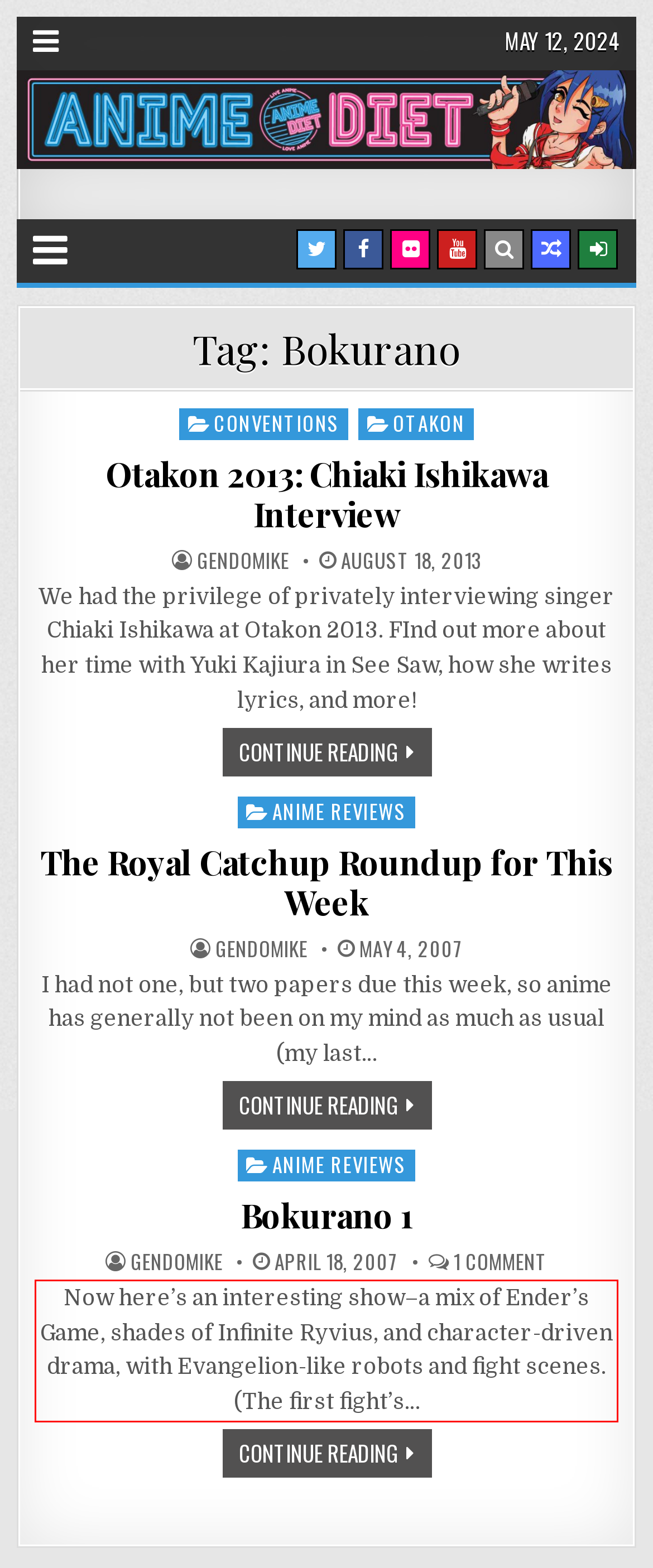Please perform OCR on the text within the red rectangle in the webpage screenshot and return the text content.

Now here’s an interesting show–a mix of Ender’s Game, shades of Infinite Ryvius, and character-driven drama, with Evangelion-like robots and fight scenes. (The first fight’s…